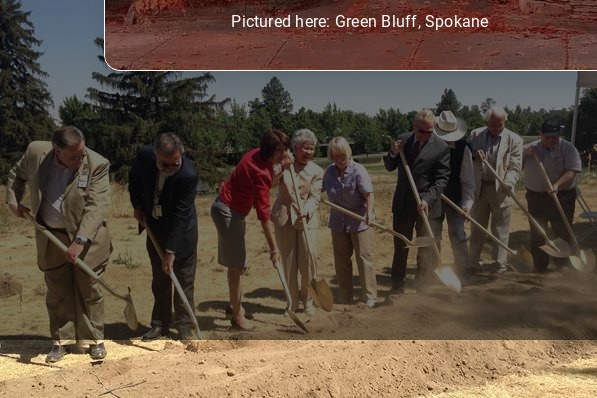Analyze the image and provide a detailed answer to the question: What is the significance of the lush greenery in the background?

The lush greenery in the background of the image serves as a contrast to the construction site, symbolizing a new beginning. The greenery represents a natural and serene environment, which is juxtaposed with the construction site, highlighting the transformation that is about to take place.